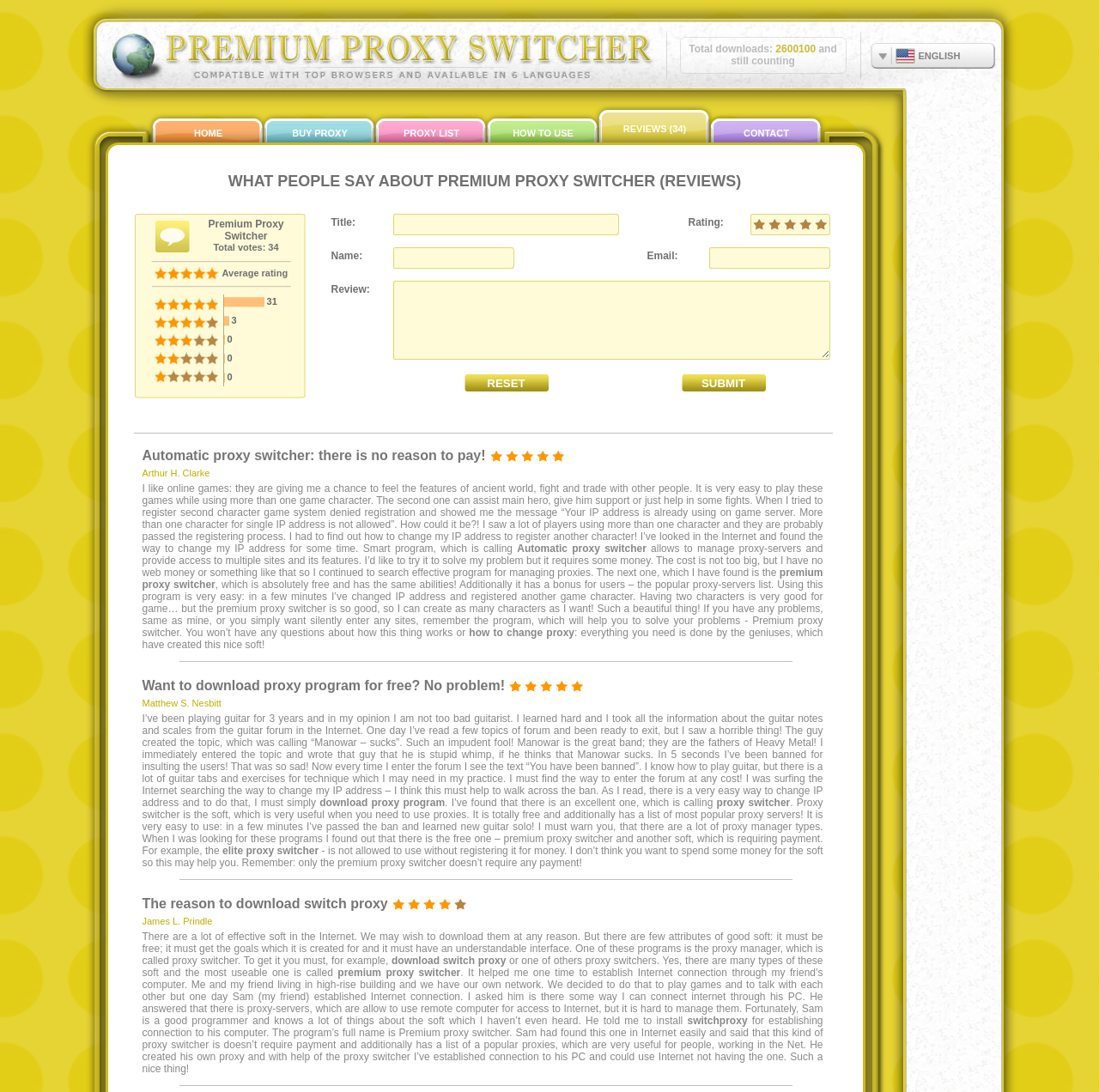Summarize the webpage with intricate details.

This webpage is about a free premium proxy switcher software, with a focus on its reviews and testimonials from users. At the top of the page, there is a link to the software's homepage, followed by a section displaying the total number of downloads, which is over 2.6 million. Below this, there are links to different language options, including English, Russian, French, German, Spanish, and Ukrainian.

The main content of the page is divided into several sections, each featuring a review or testimonial from a user who has benefited from using the proxy switcher software. The first section has a heading that reads "WHAT PEOPLE SAY ABOUT PREMIUM PROXY SWITCHER (REVIEWS)" and features a review from a user named Arthur H. Clarke, who used the software to play online games with multiple characters.

The next section features a review from a user named Matthew S. Nesbitt, who used the software to access a guitar forum that had banned him. He was able to download the proxy program and change his IP address, allowing him to access the forum again.

The following sections feature reviews from users James L. Prindle and an unnamed user, who used the software to download files and establish internet connections through proxy servers. Each review highlights the benefits of using the premium proxy switcher software, including its ease of use, effectiveness, and free availability.

Throughout the page, there are also several calls-to-action, encouraging users to download the proxy switcher software. The page also features several images, including icons and screenshots of the software in use. Overall, the webpage is designed to showcase the benefits and testimonials of users who have used the premium proxy switcher software.